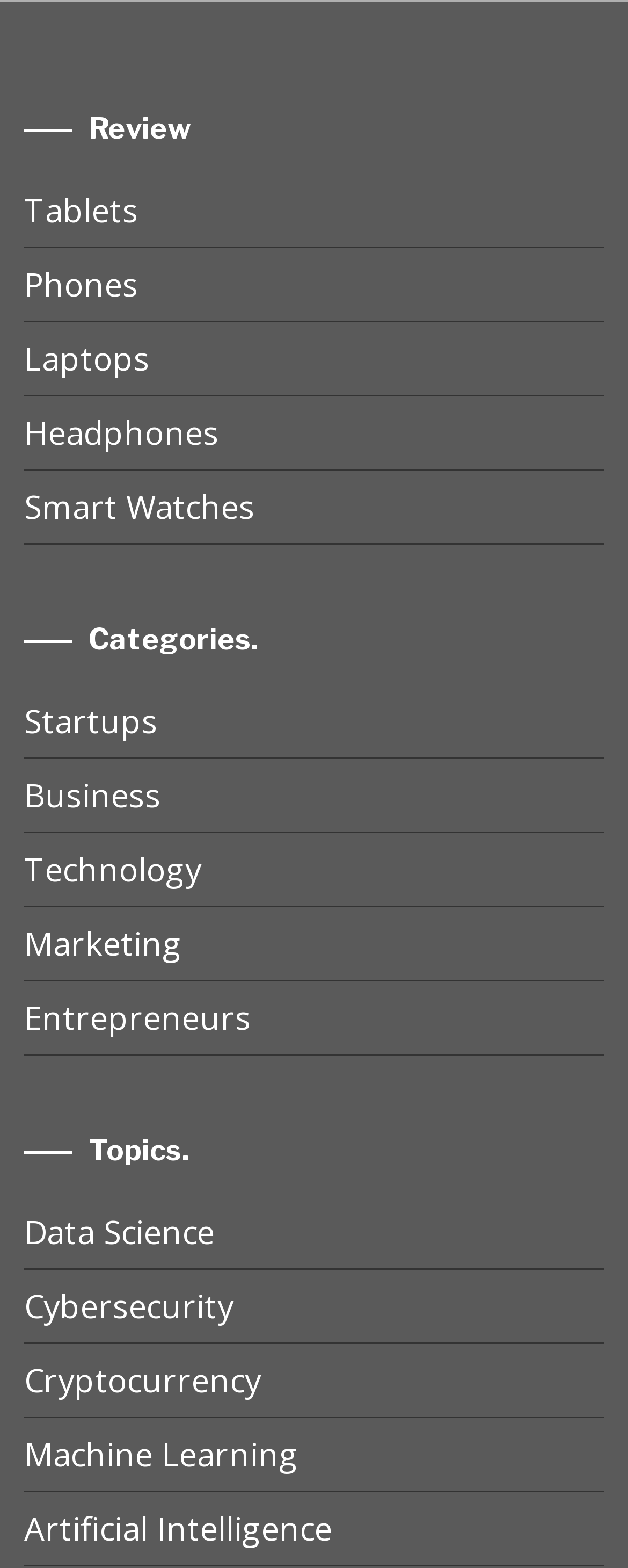What is the first category of products listed on the webpage?
Look at the image and answer with only one word or phrase.

Tablets